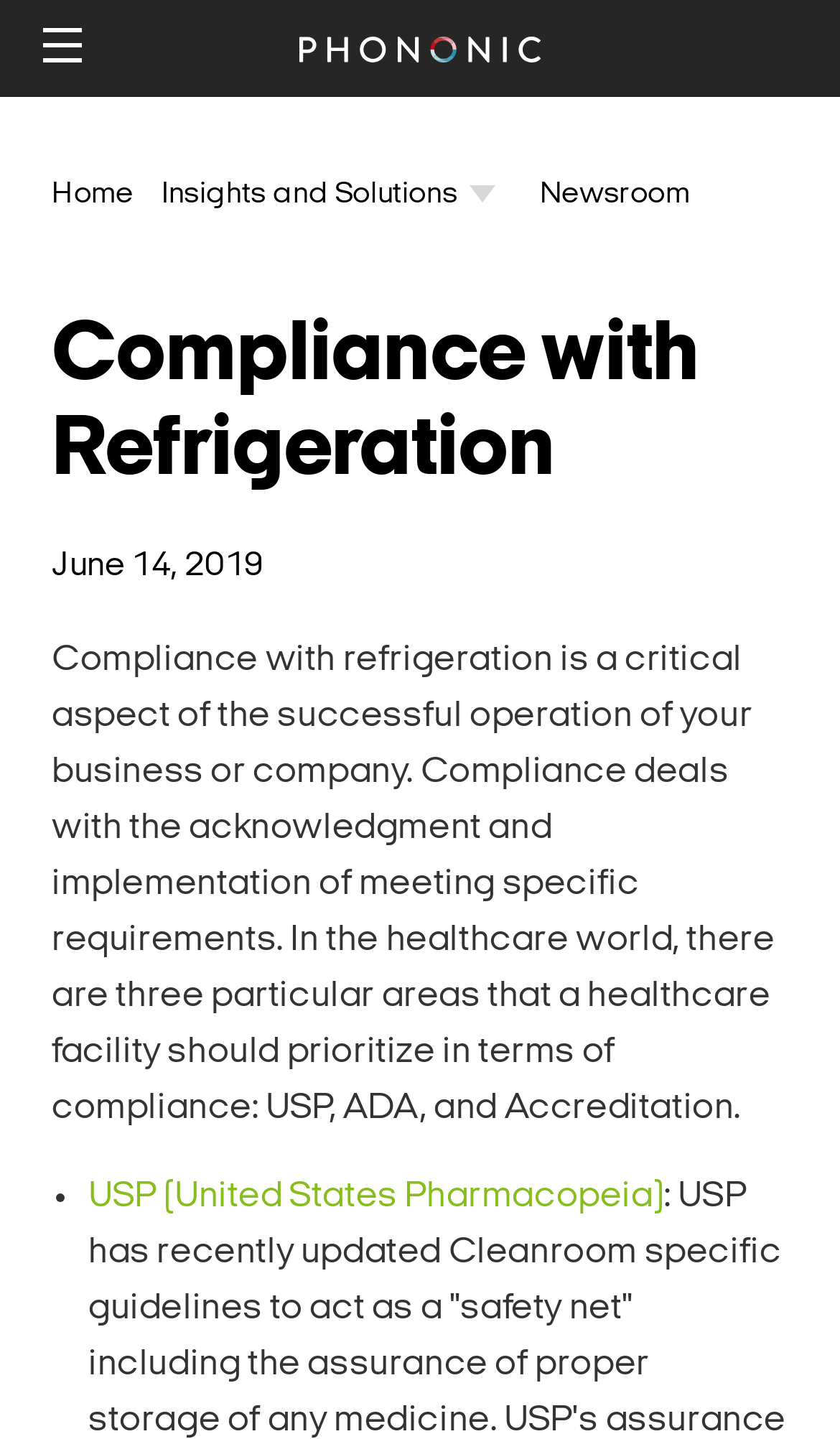What is the date mentioned in the article?
Using the information presented in the image, please offer a detailed response to the question.

The date mentioned in the article is June 14, 2019, which can be found in the StaticText with bounding box coordinates [0.062, 0.382, 0.314, 0.406].